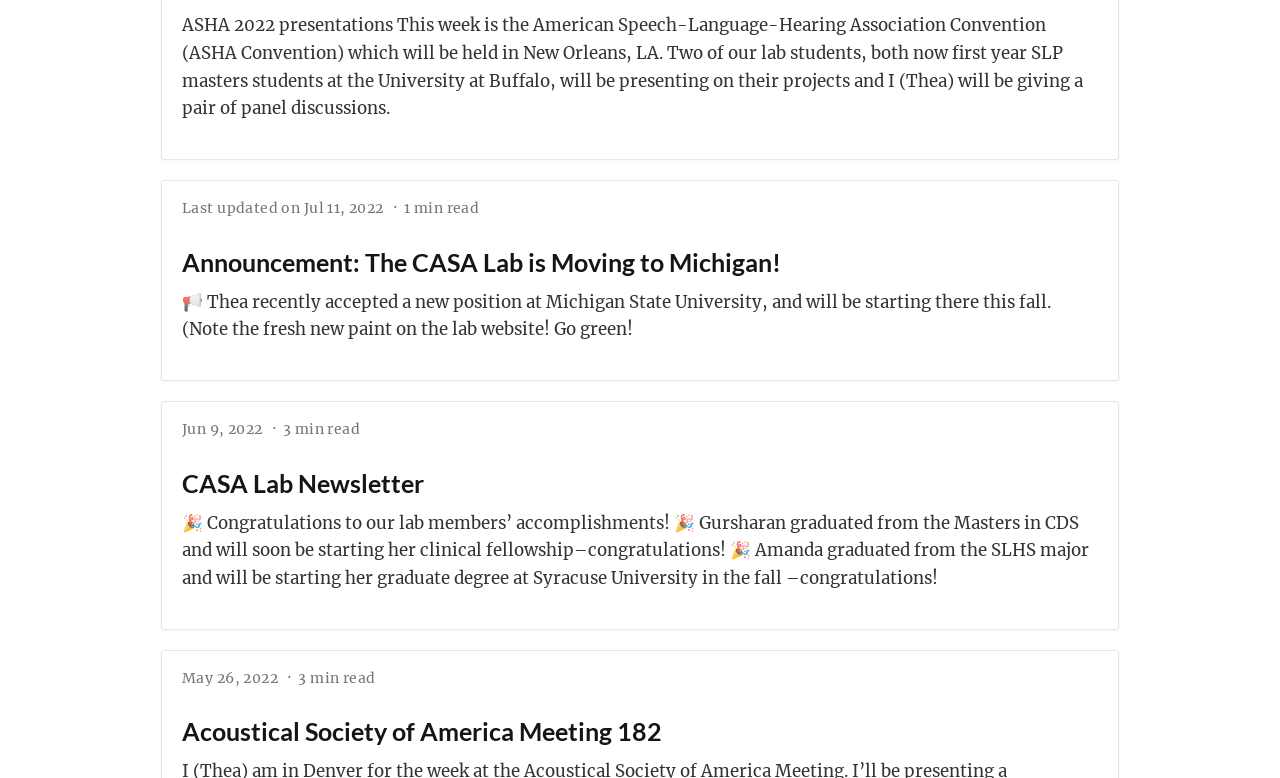Provide the bounding box coordinates of the HTML element this sentence describes: "CASA Lab Newsletter".

[0.142, 0.601, 0.331, 0.64]